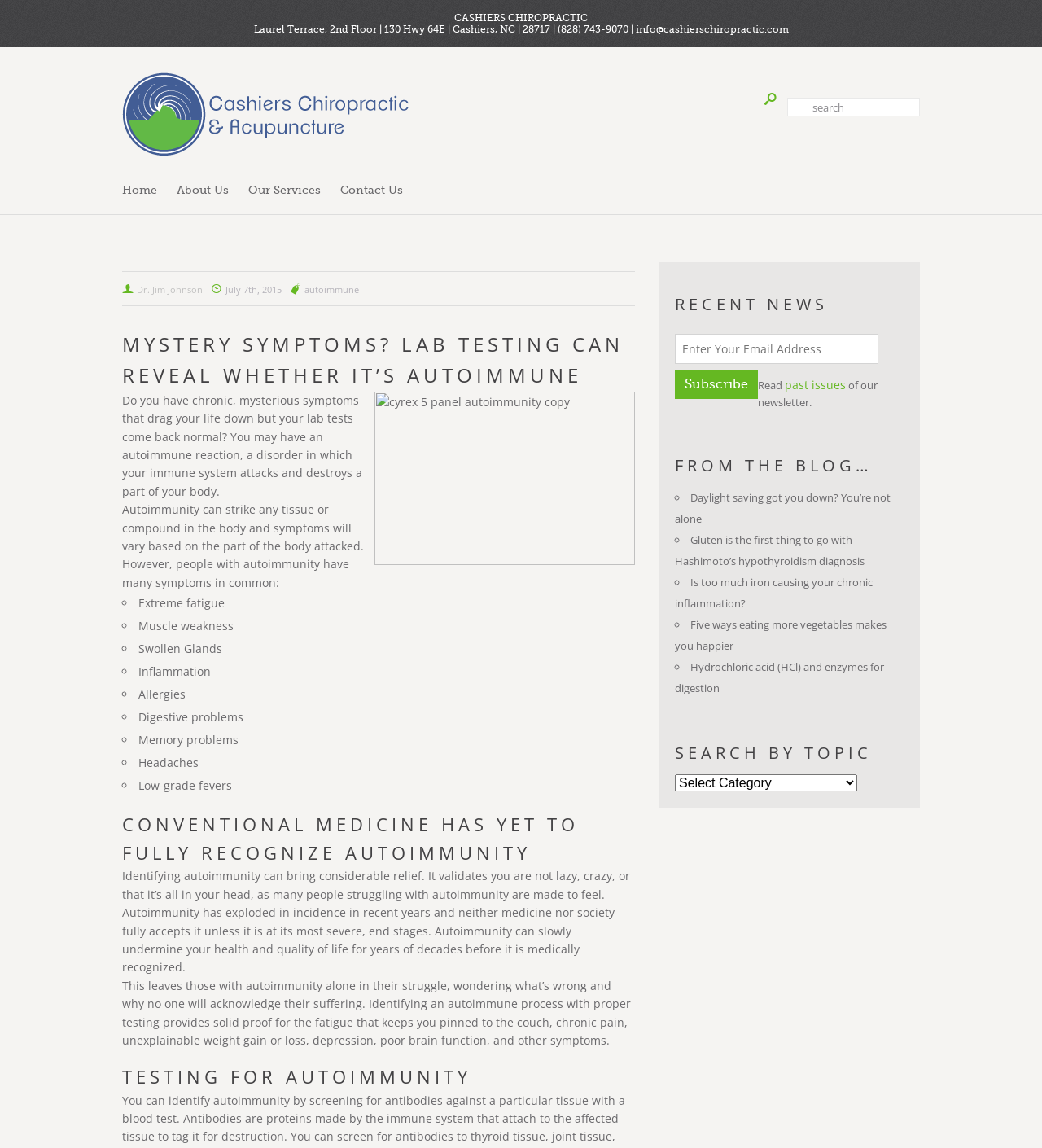What is the purpose of the Cyrex 5 panel autoimmunity test?
Using the information presented in the image, please offer a detailed response to the question.

The Cyrex 5 panel autoimmunity test is mentioned in the article as a way to reveal autoimmune reactions, which is a key part of identifying and addressing autoimmune symptoms.